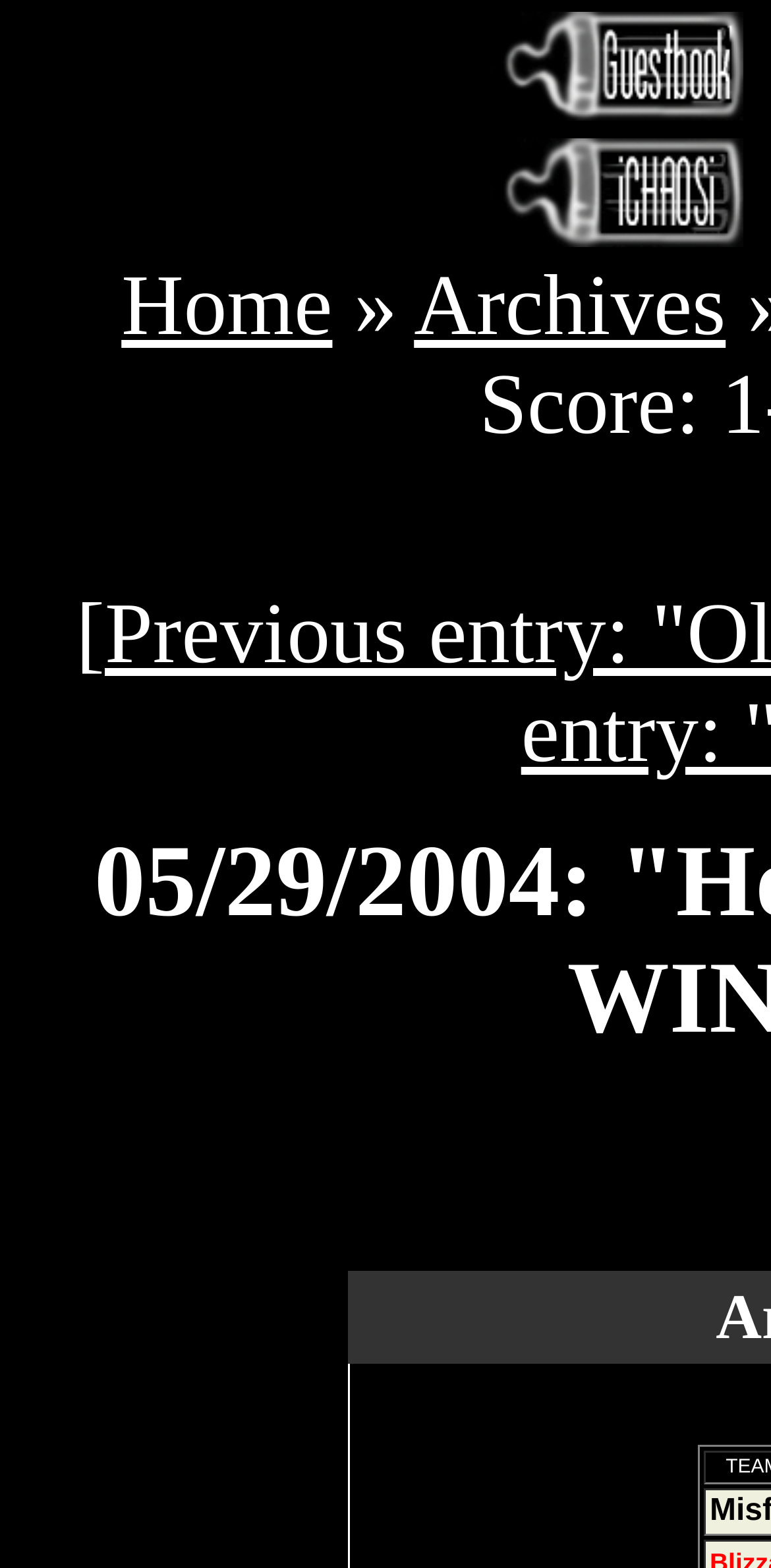Please extract and provide the main headline of the webpage.

05/29/2004: "Hockey Sunday. Score: 1-3 WIN, Record 2-3"